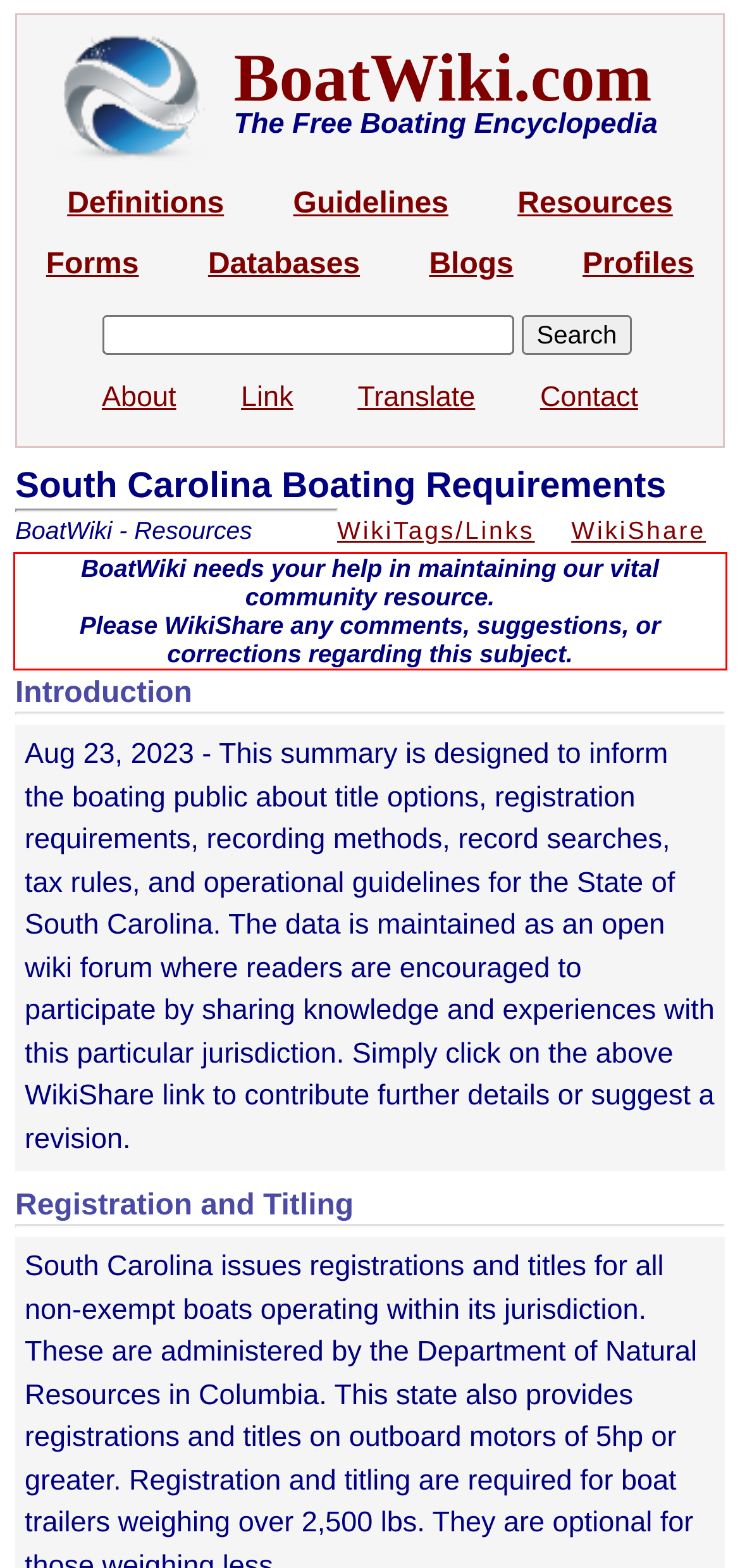Within the screenshot of the webpage, there is a red rectangle. Please recognize and generate the text content inside this red bounding box.

BoatWiki needs your help in maintaining our vital community resource. Please WikiShare any comments, suggestions, or corrections regarding this subject.